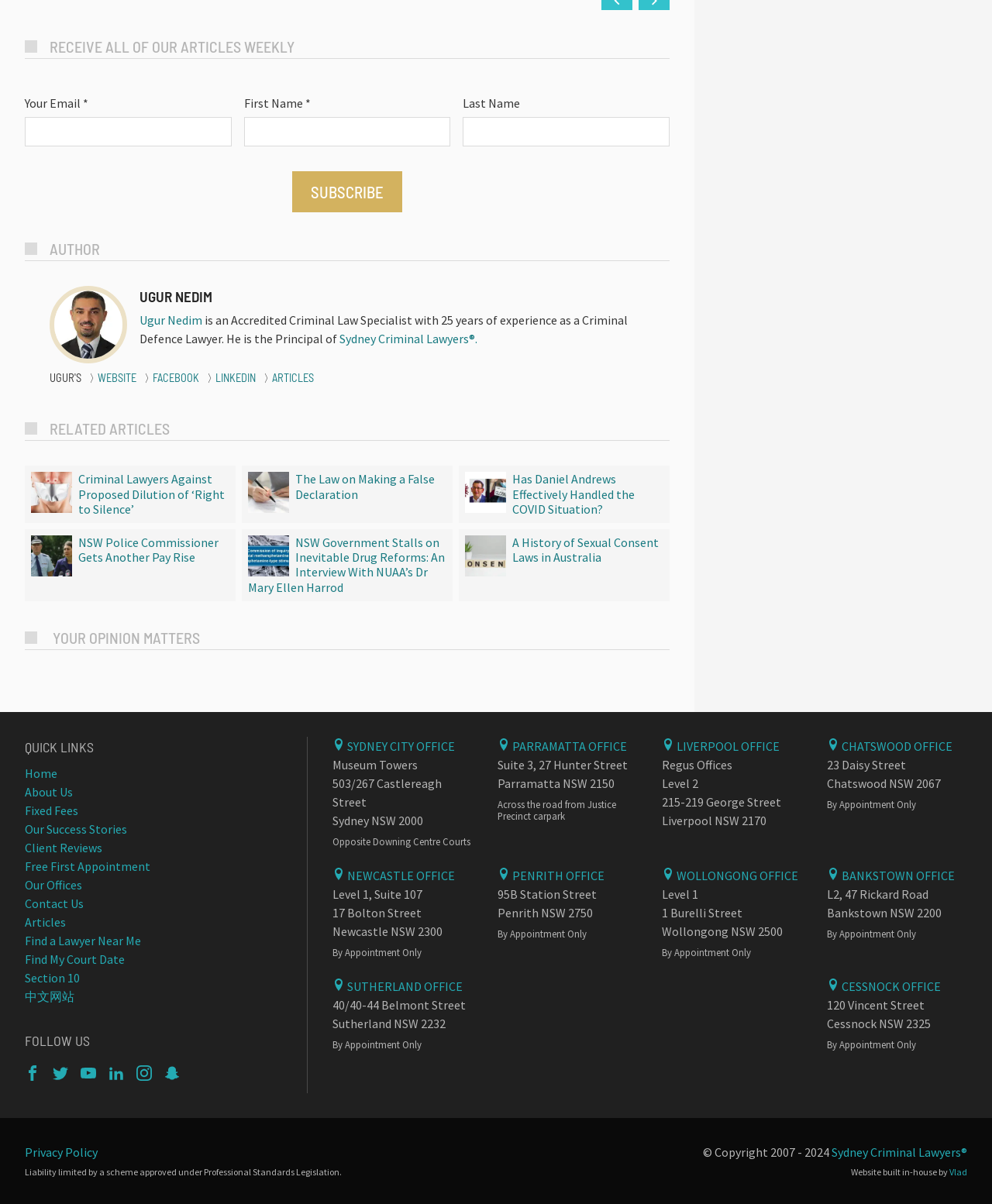Answer the question below in one word or phrase:
What is the purpose of the 'SUBSCRIBE' button?

To receive articles weekly